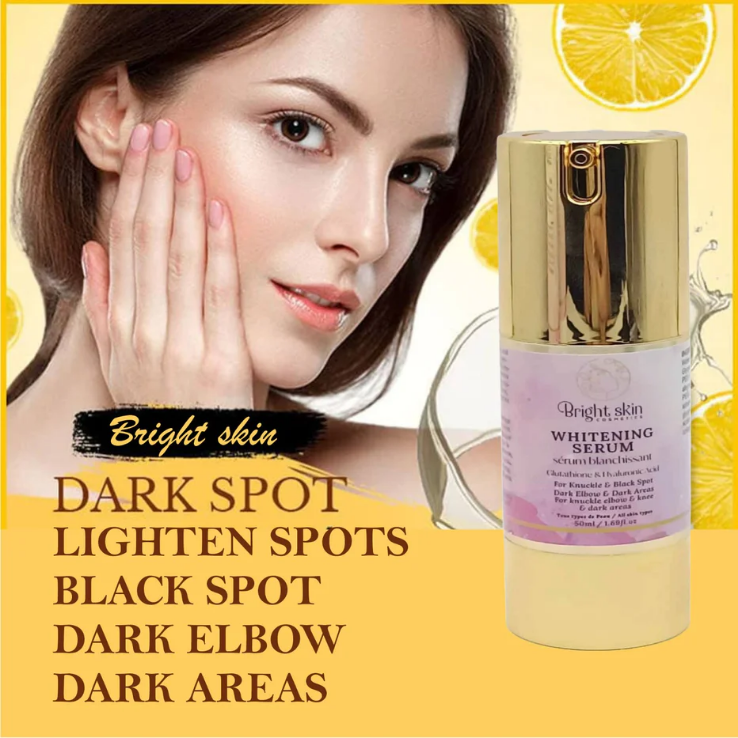What is the color of the bottle cap?
Using the information presented in the image, please offer a detailed response to the question.

The bottle of 'Bright Skin Whitening Serum' has a gold cap, which adds to the overall elegant and premium packaging of the product.